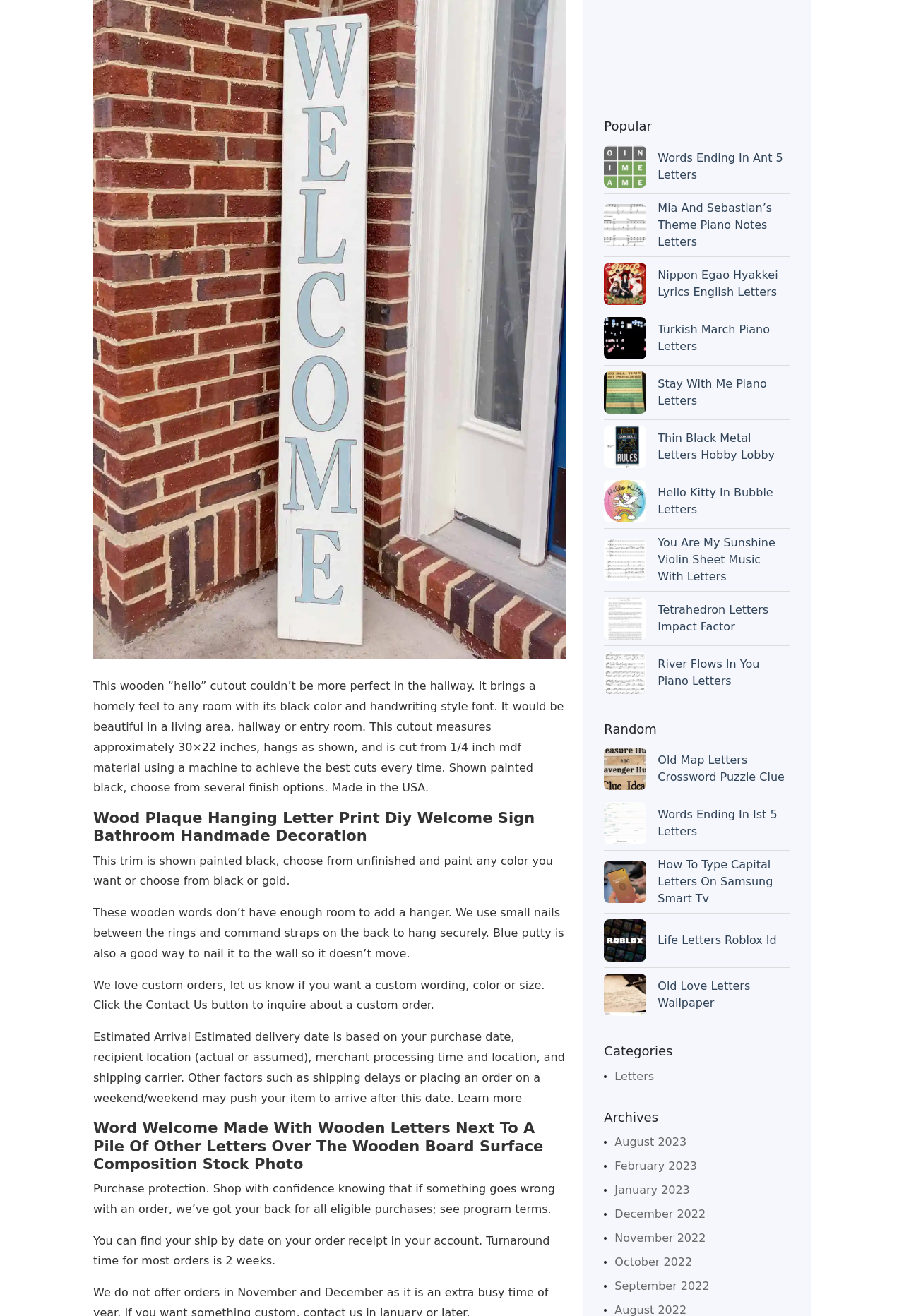Extract the bounding box coordinates for the described element: "Life Letters Roblox Id". The coordinates should be represented as four float numbers between 0 and 1: [left, top, right, bottom].

[0.728, 0.387, 0.859, 0.398]